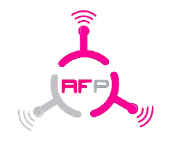Provide a thorough and detailed caption for the image.

The image features a stylized logo representing a research initiative focused on radio-frequency technologies, designated as "RFP." The design incorporates interconnected circular elements, symbolizing communication and connectivity, with wireless signal waves emanating from each node, suggesting a dynamic interaction within a network. The colors include vibrant pink and gray, conveying a modern and energetic look. This logo is associated with a research group dedicated to investigating various aspects of radio-frequency characterization, smart antenna design, and wireless sensor networks, emphasizing the importance of wireless technologies in contemporary applications. The overall visual communicates innovation and collaboration in the field of RF studies.